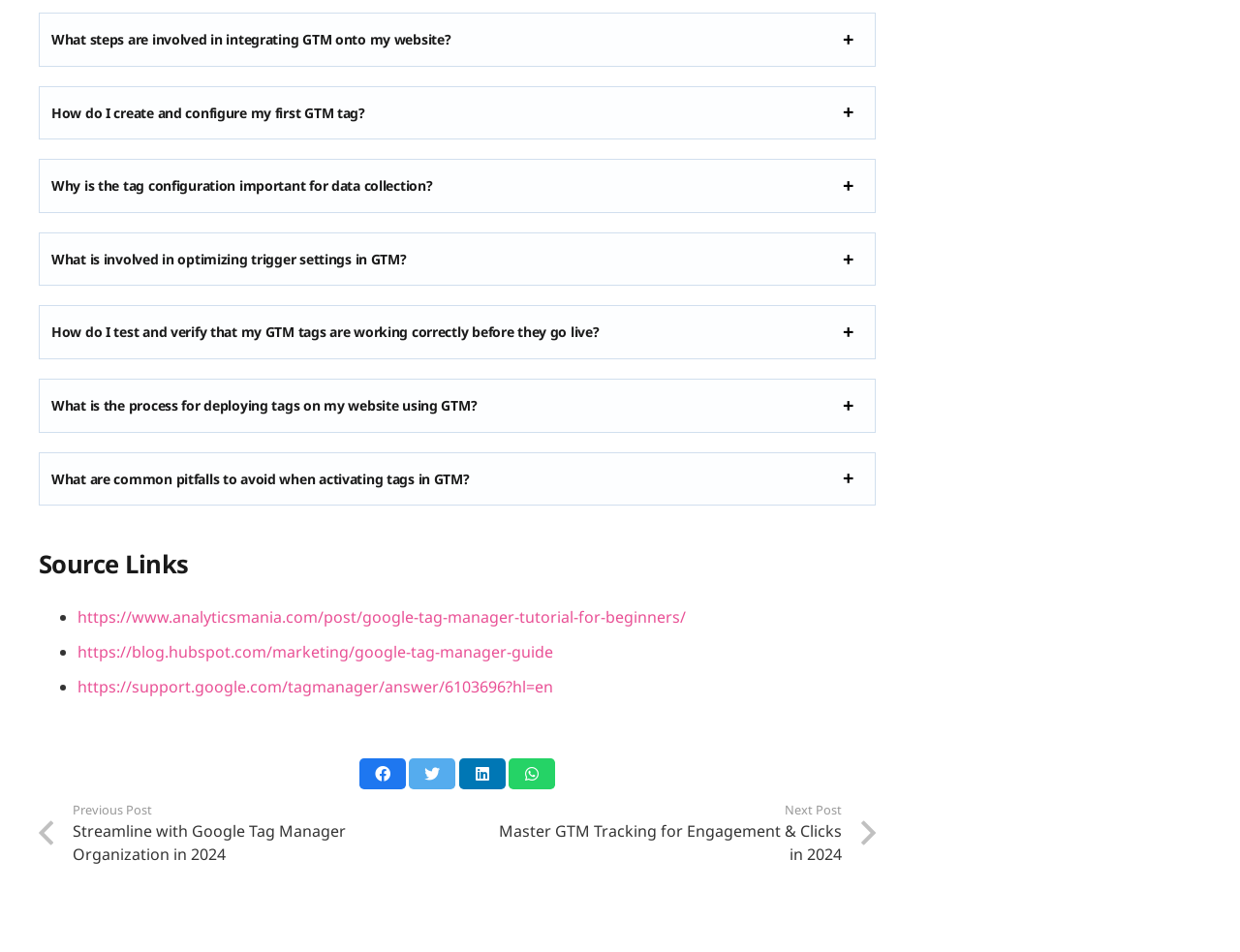Specify the bounding box coordinates of the element's area that should be clicked to execute the given instruction: "Read the 'Overuse of Multiple Trunks' article". The coordinates should be four float numbers between 0 and 1, i.e., [left, top, right, bottom].

None